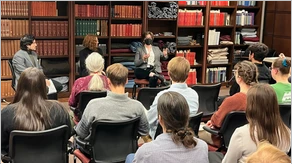What is the purpose of the event?
Please ensure your answer is as detailed and informative as possible.

The image shows a speaker gesturing expressively while addressing the audience, and the context of the 'Holding History Keynote Events' series suggests that the purpose of the event is to delve into significant literary topics, promoting literary discourse and community engagement within academic circles.